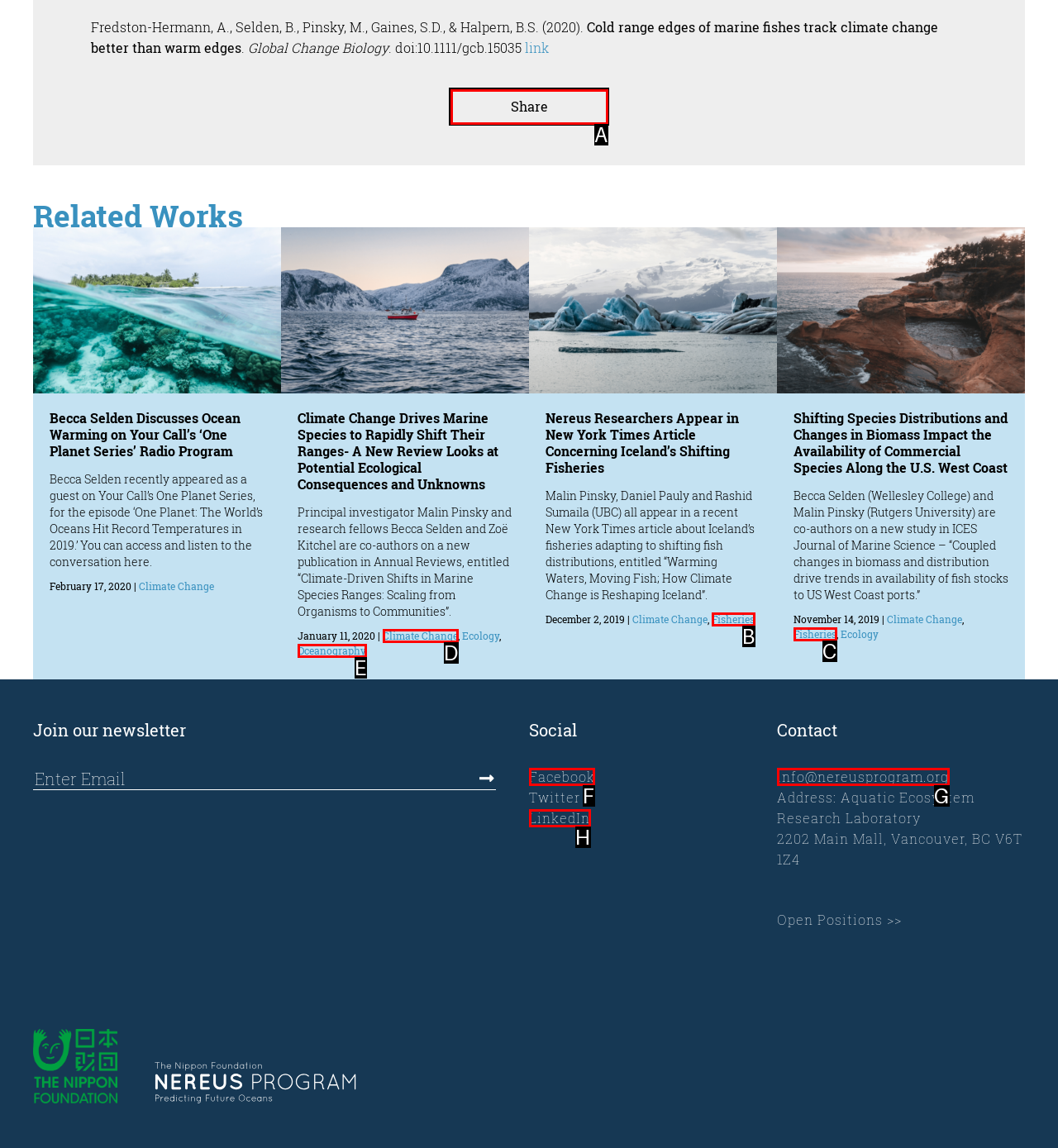Point out the option that needs to be clicked to fulfill the following instruction: Click the 'Facebook' link
Answer with the letter of the appropriate choice from the listed options.

F